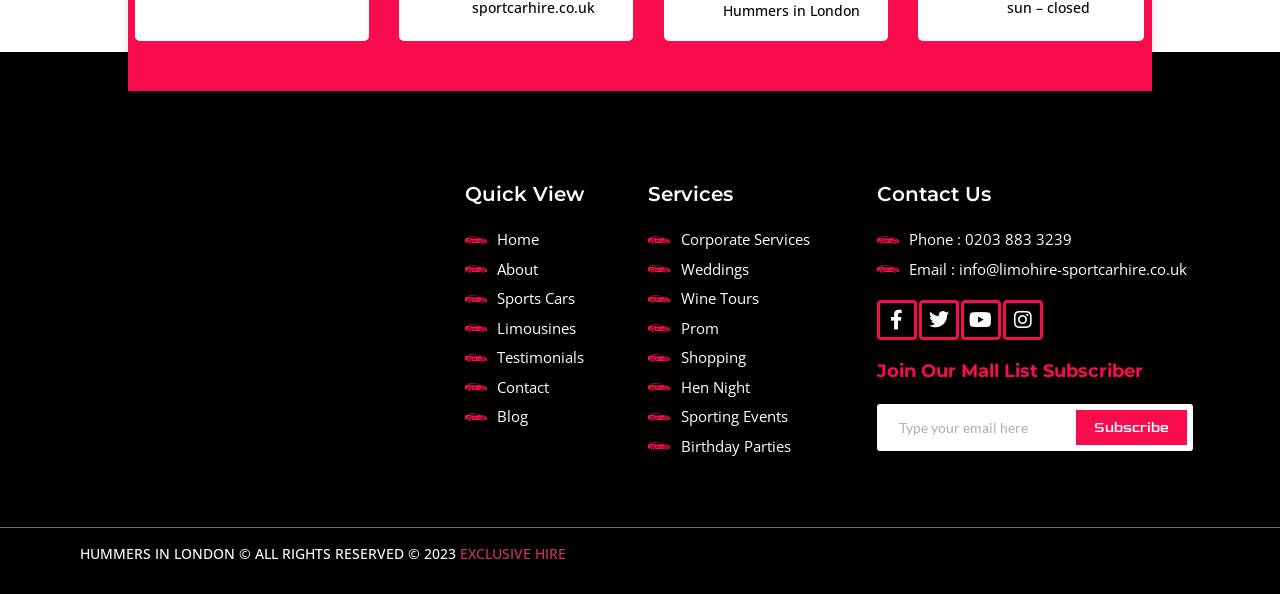Please give a concise answer to this question using a single word or phrase: 
How many services are listed?

9